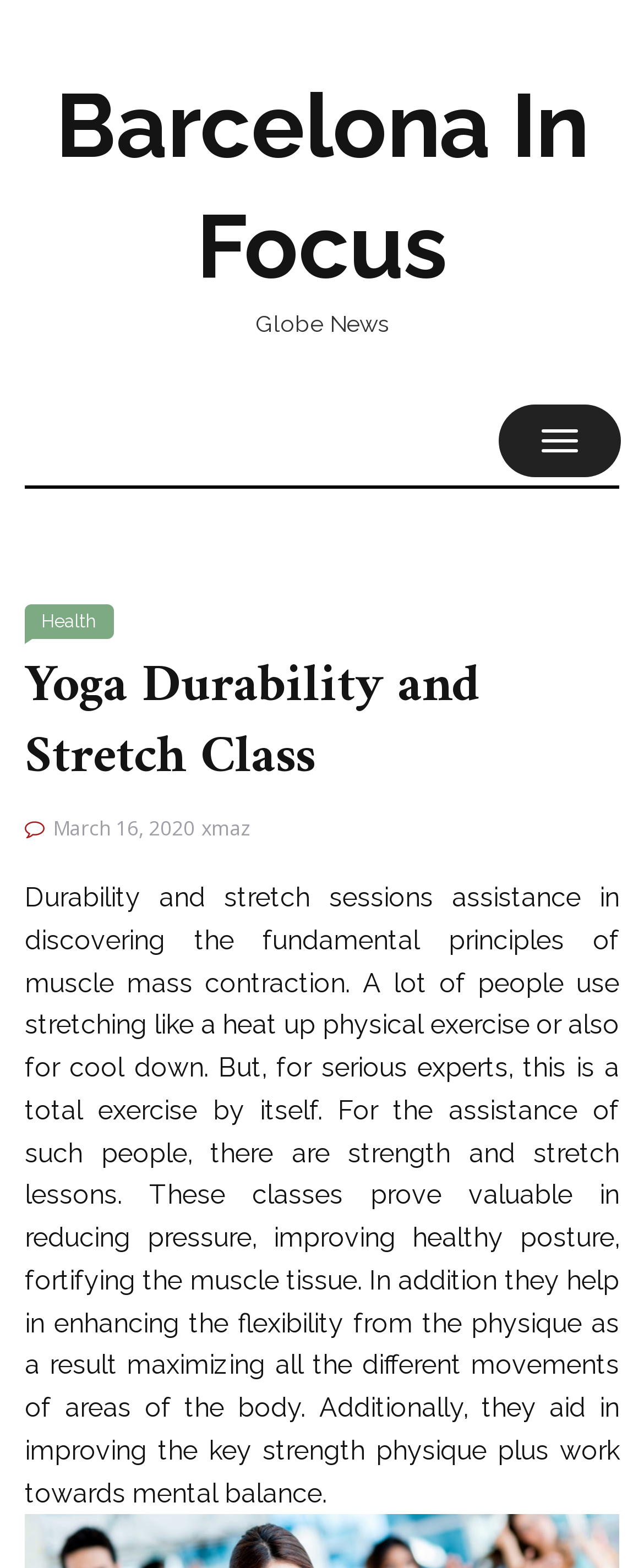Determine the bounding box for the described UI element: "Toggle navigation".

[0.774, 0.258, 0.964, 0.304]